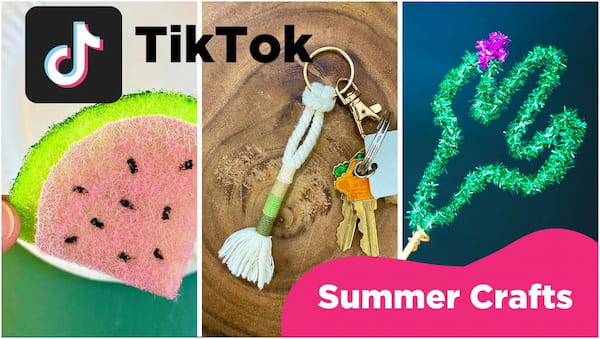What is the color of the pom-pom on the cactus?
Use the screenshot to answer the question with a single word or phrase.

Pink